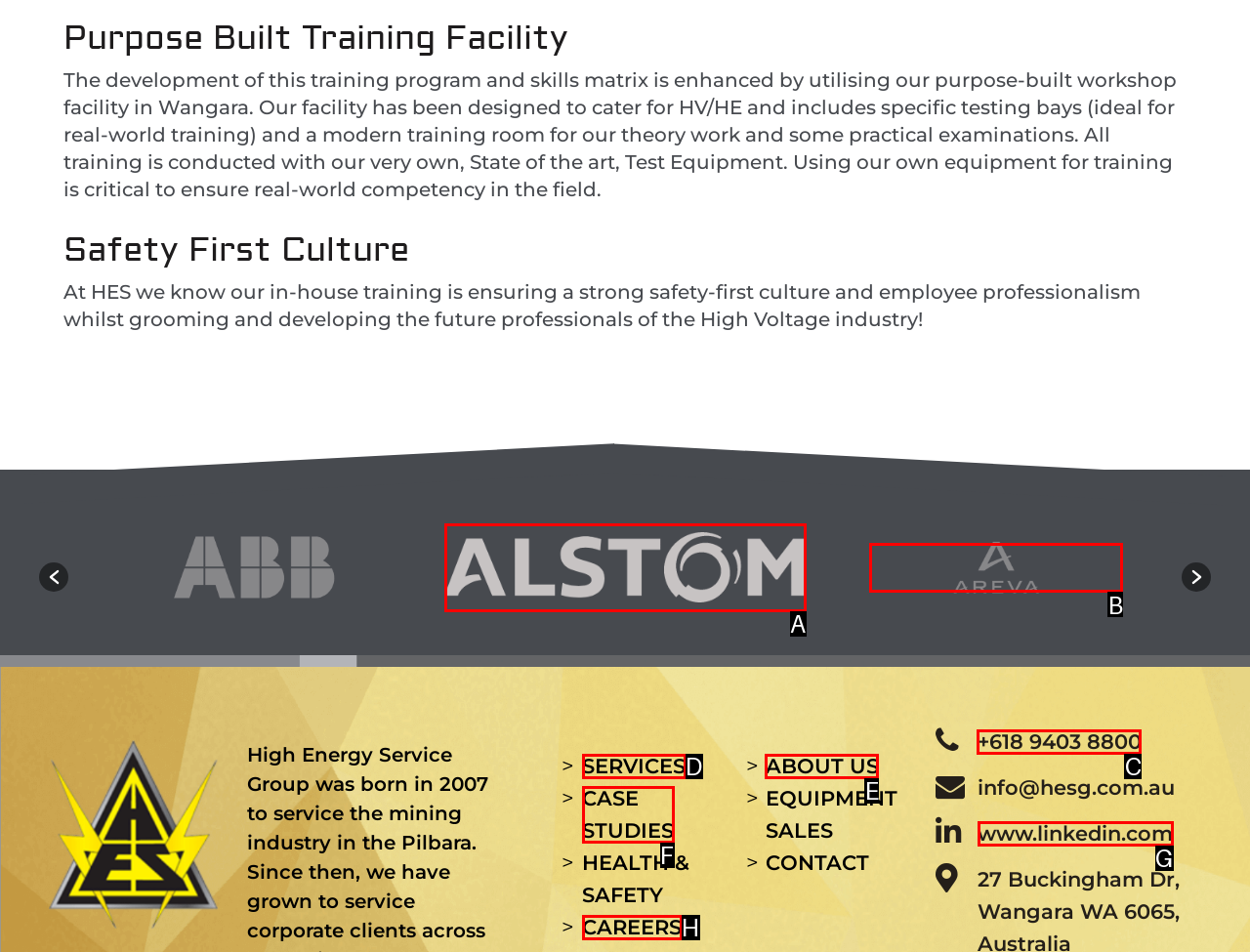Show which HTML element I need to click to perform this task: Contact customer service Answer with the letter of the correct choice.

None